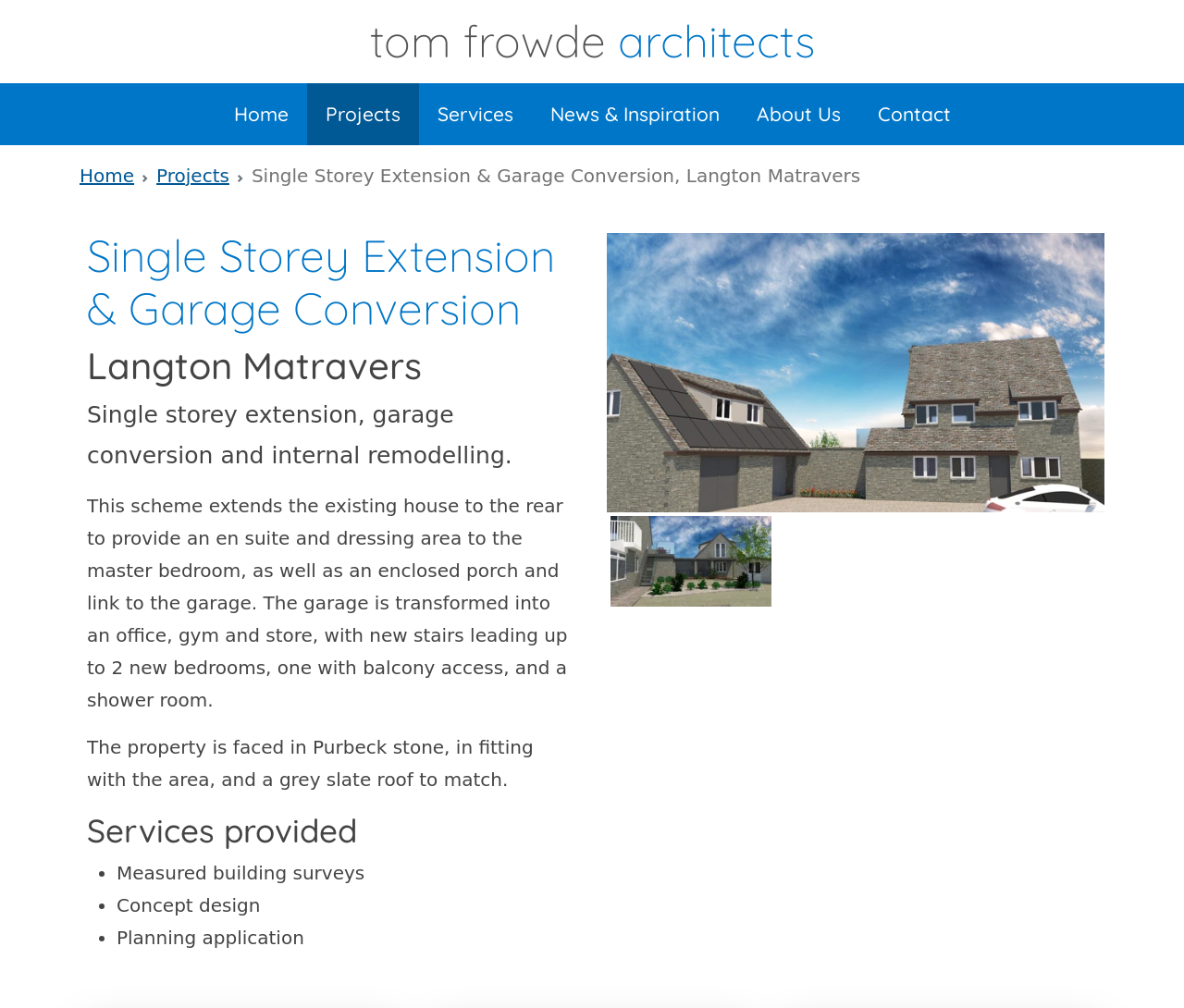Determine the bounding box coordinates for the element that should be clicked to follow this instruction: "Click on the 'Home' link". The coordinates should be given as four float numbers between 0 and 1, in the format [left, top, right, bottom].

[0.182, 0.083, 0.259, 0.144]